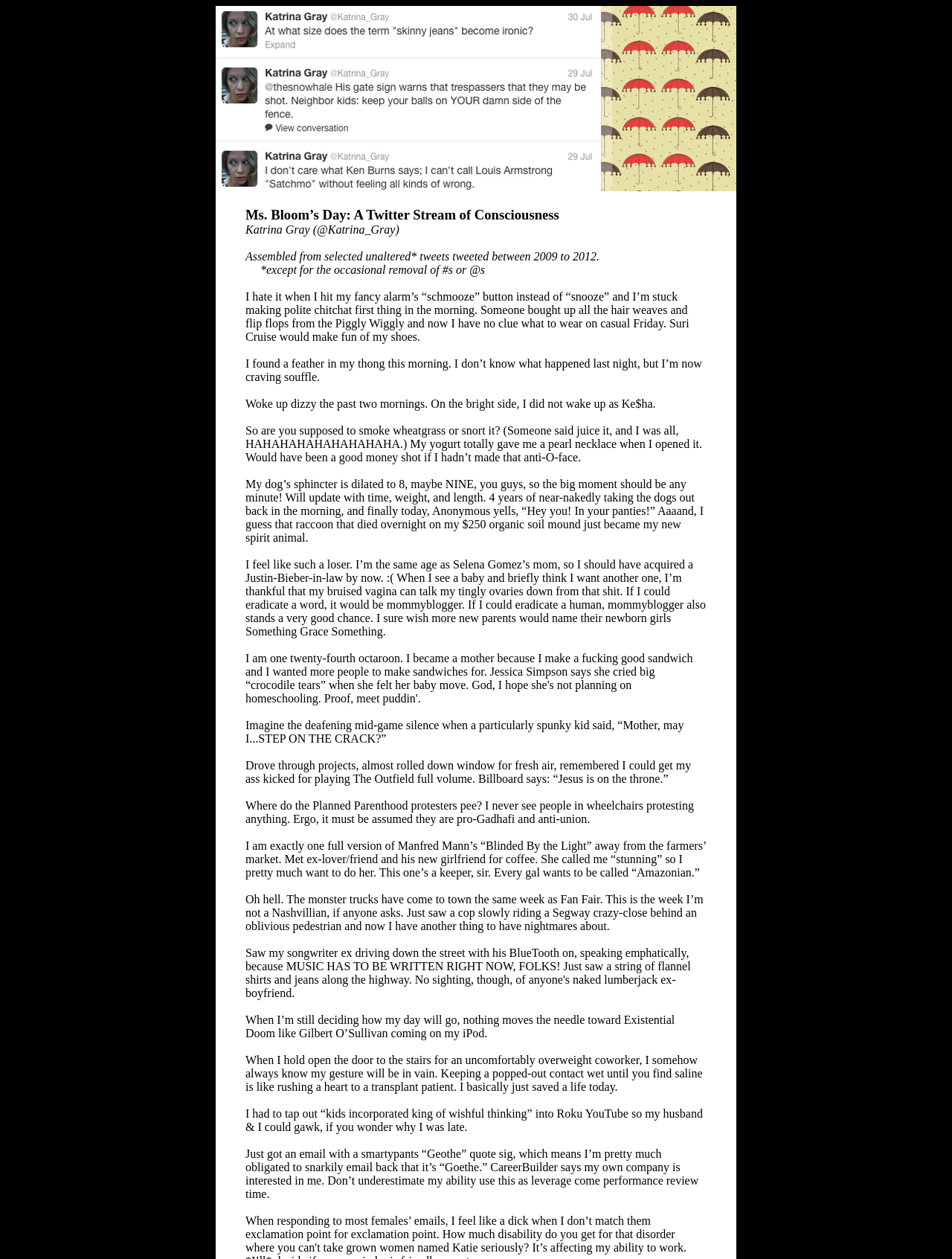What is the format of the writing?
Please ensure your answer is as detailed and informative as possible.

The format of the writing can be found in the StaticText element with the text 'Ms. Bloom’s Day: A Twitter Stream of Consciousness'. This text indicates that the writing is a collection of tweets, which is a type of stream of consciousness writing.